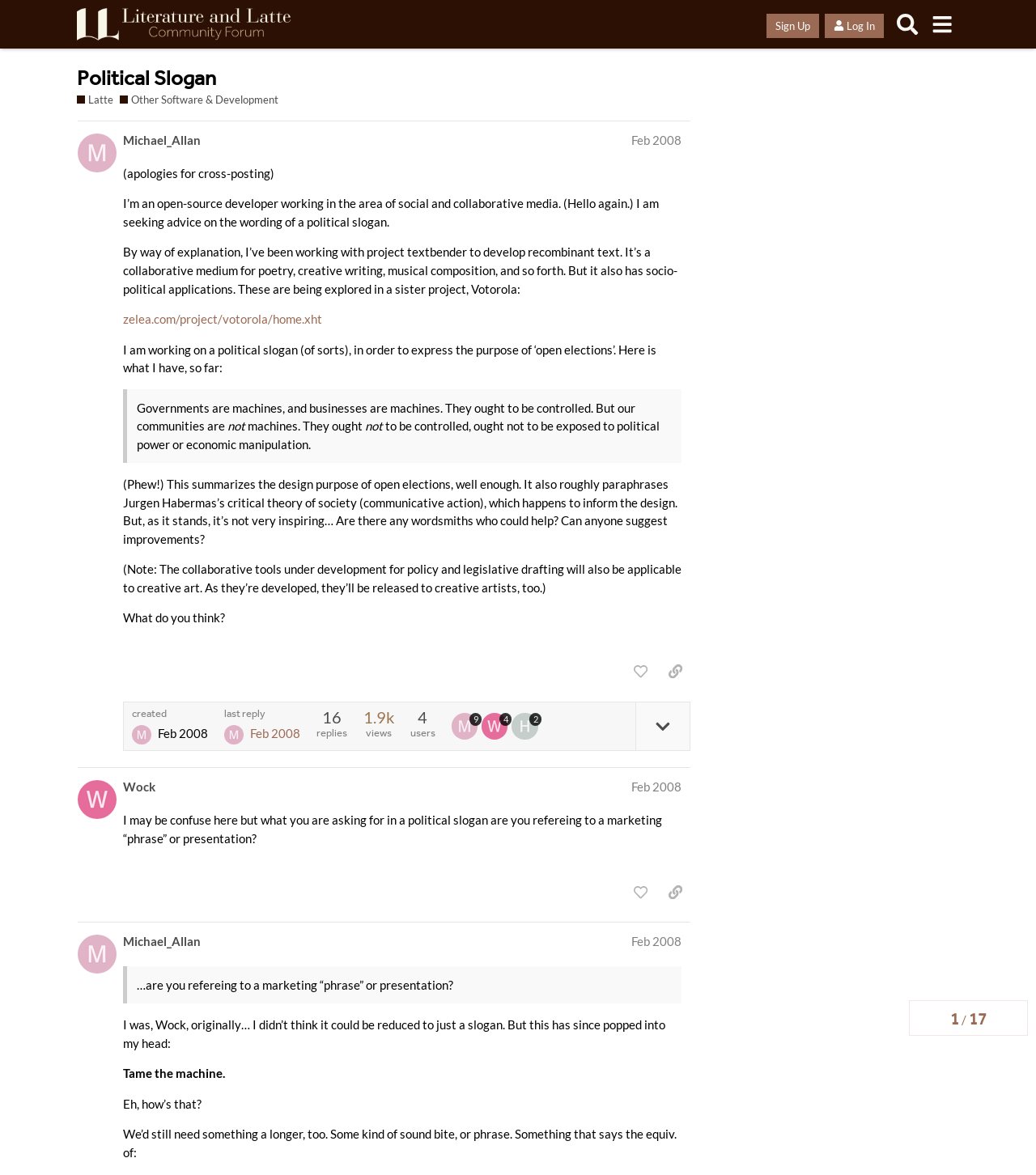Predict the bounding box of the UI element based on this description: "title="like this post"".

[0.604, 0.748, 0.633, 0.771]